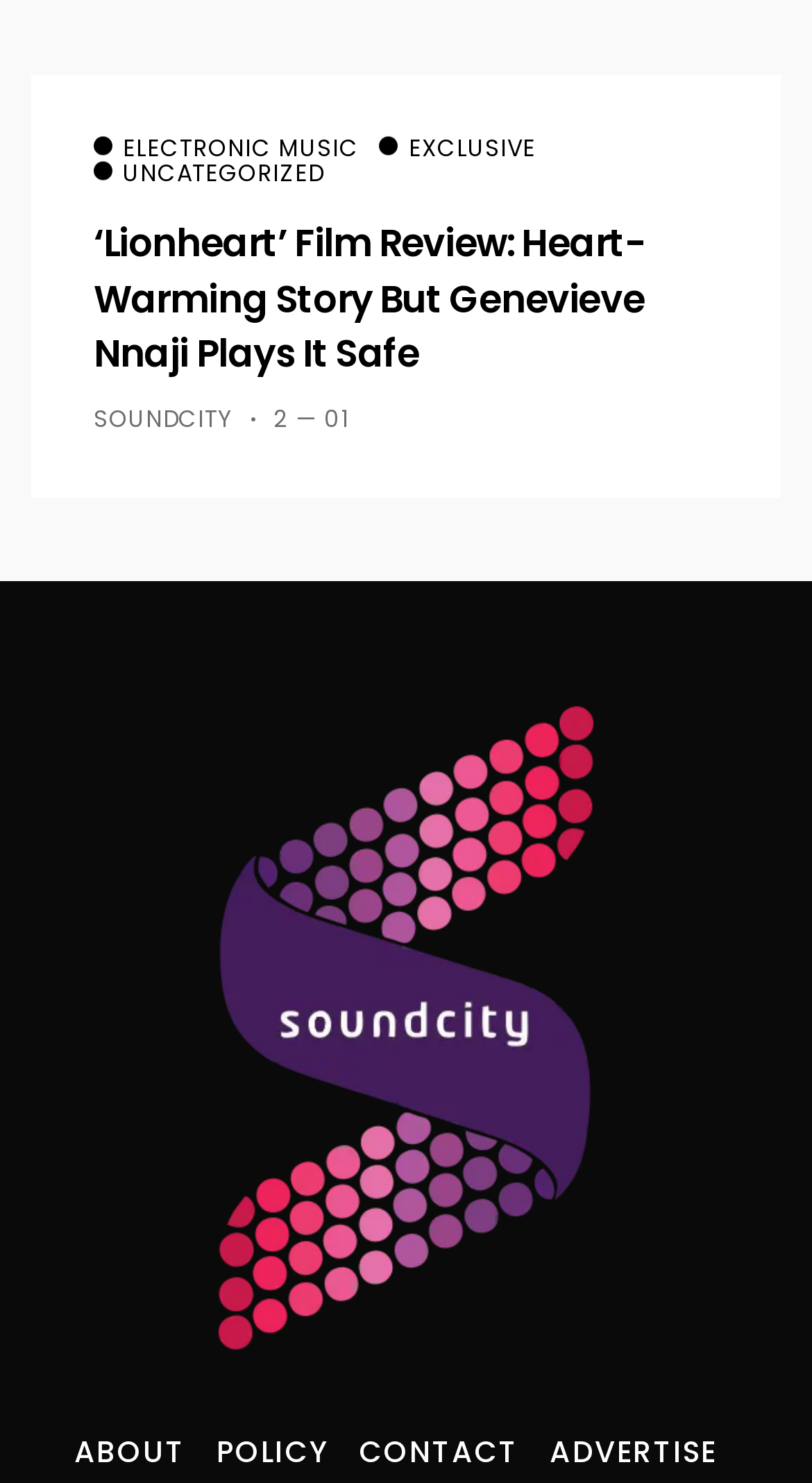Please identify the bounding box coordinates of the area that needs to be clicked to follow this instruction: "follow the blogger".

[0.389, 0.38, 0.611, 0.402]